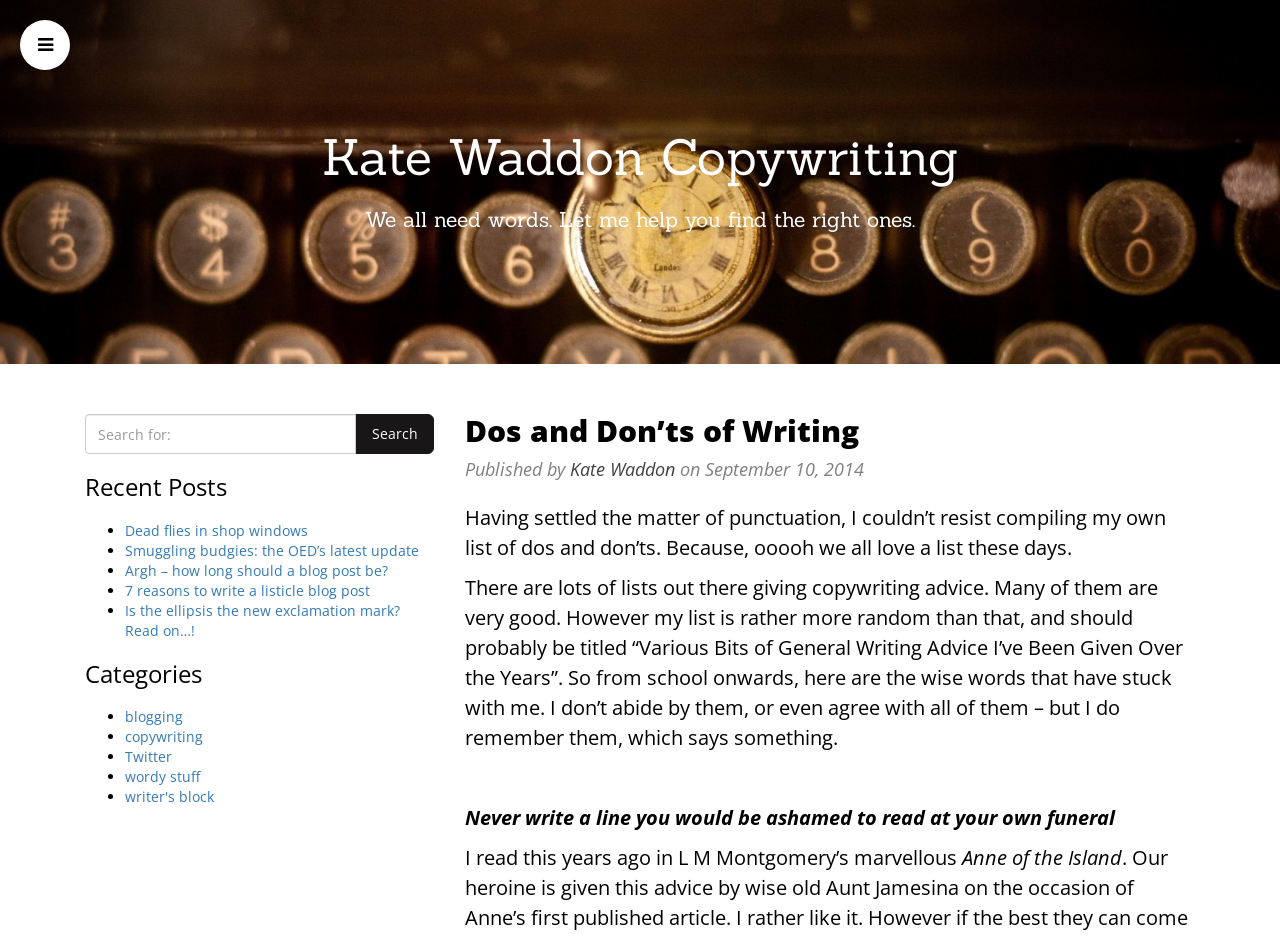Highlight the bounding box coordinates of the element that should be clicked to carry out the following instruction: "Read the latest blog post". The coordinates must be given as four float numbers ranging from 0 to 1, i.e., [left, top, right, bottom].

[0.098, 0.556, 0.241, 0.577]